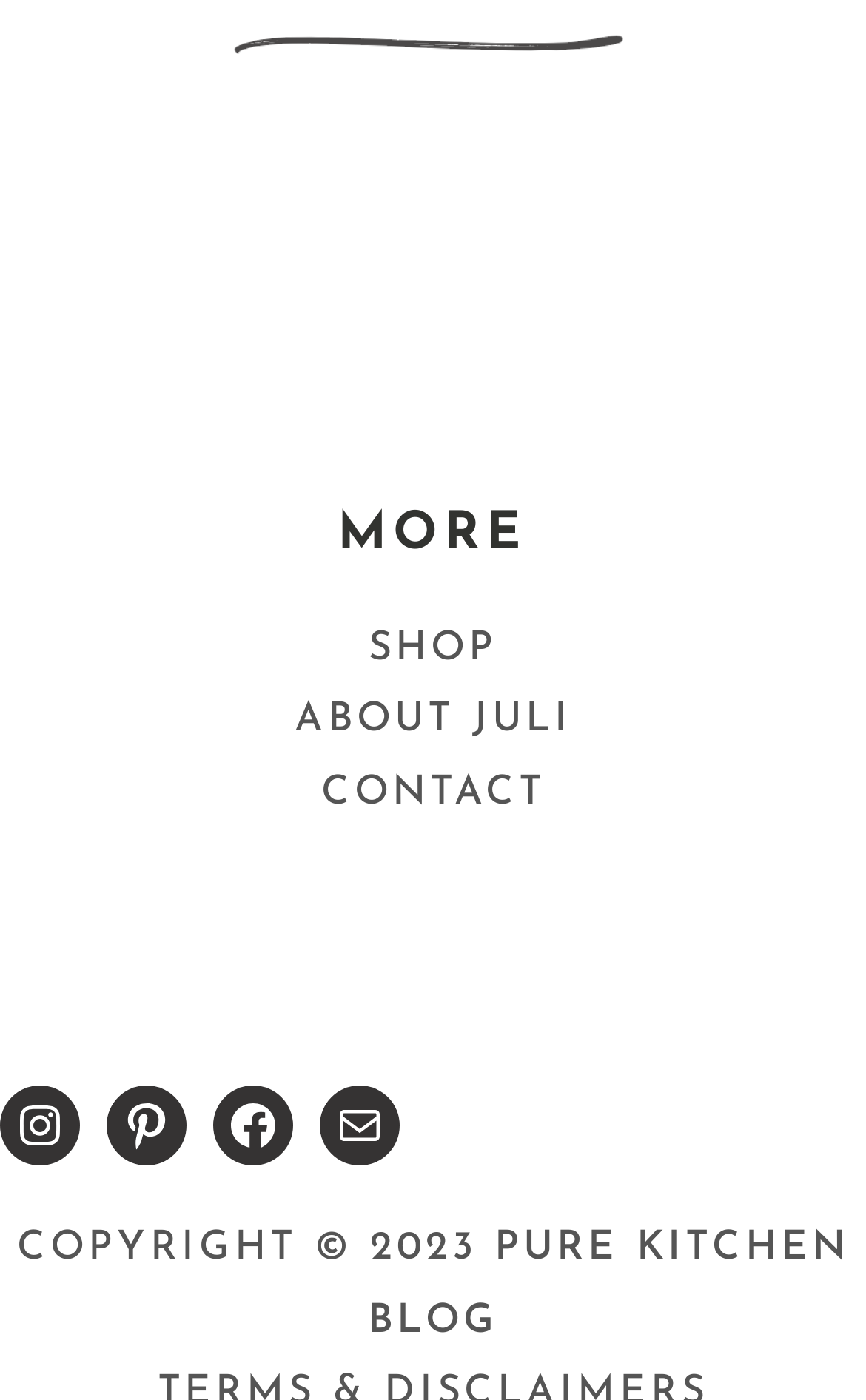With reference to the image, please provide a detailed answer to the following question: How many social media links are there?

I counted the number of social media links at the bottom of the webpage, which are Instagram, Pinterest, Facebook, and Mail.